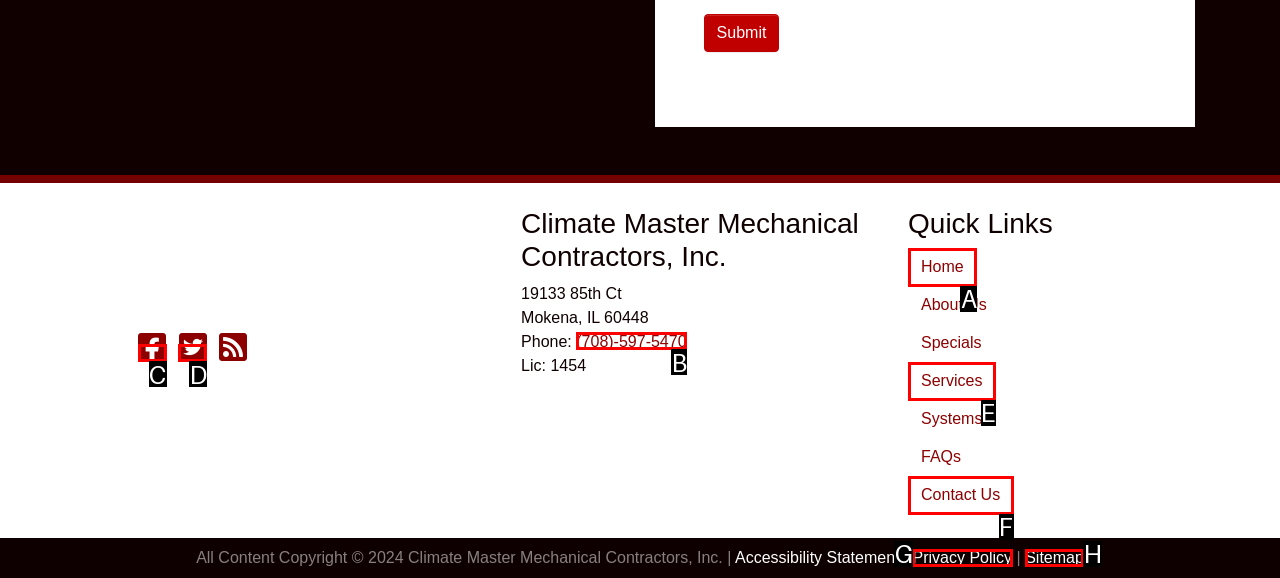Given the description: Anime, identify the matching option. Answer with the corresponding letter.

None